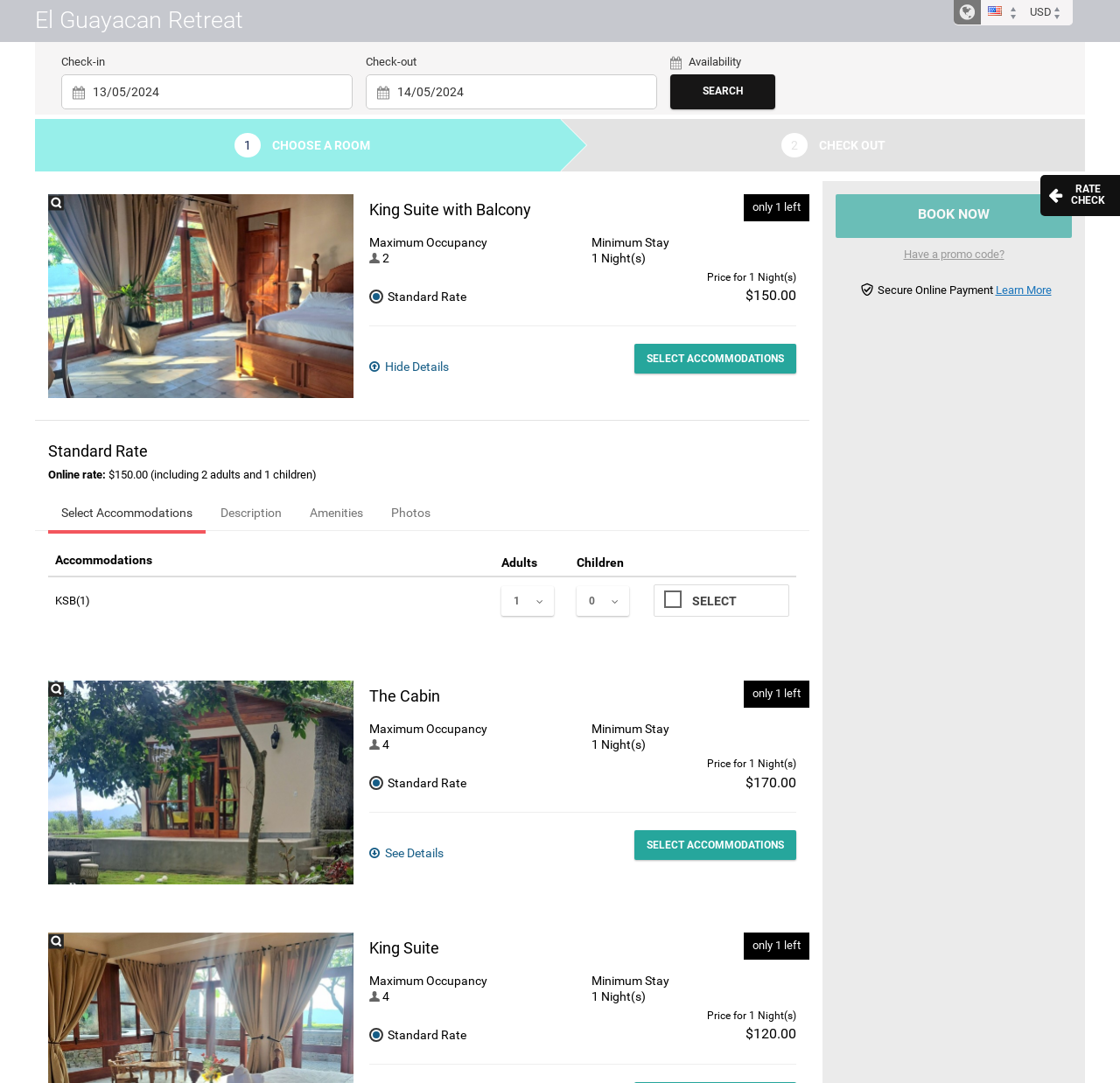Locate the bounding box of the UI element based on this description: "only 1 left". Provide four float numbers between 0 and 1 as [left, top, right, bottom].

[0.664, 0.861, 0.723, 0.886]